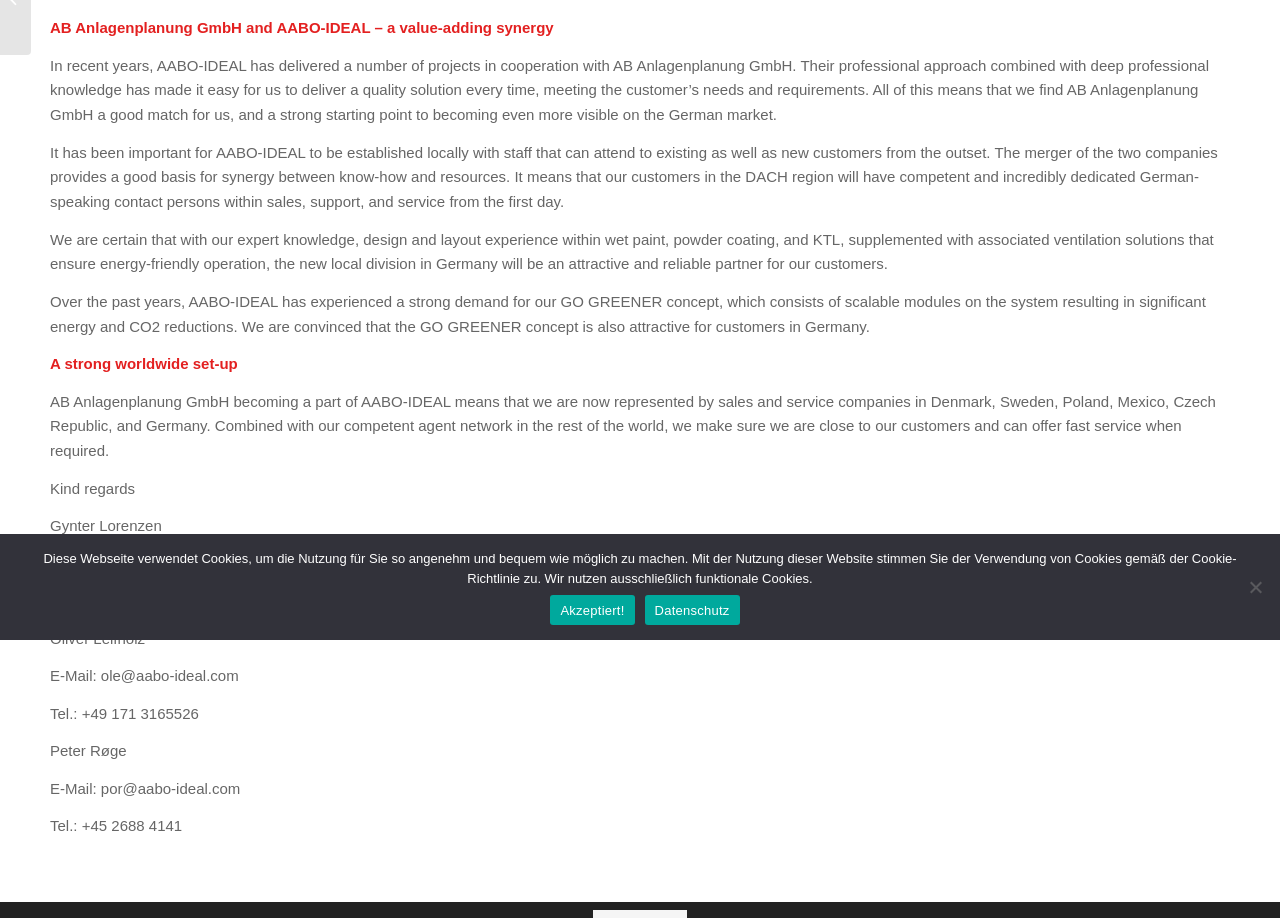Bounding box coordinates are specified in the format (top-left x, top-left y, bottom-right x, bottom-right y). All values are floating point numbers bounded between 0 and 1. Please provide the bounding box coordinate of the region this sentence describes: Datenschutz

[0.504, 0.648, 0.578, 0.681]